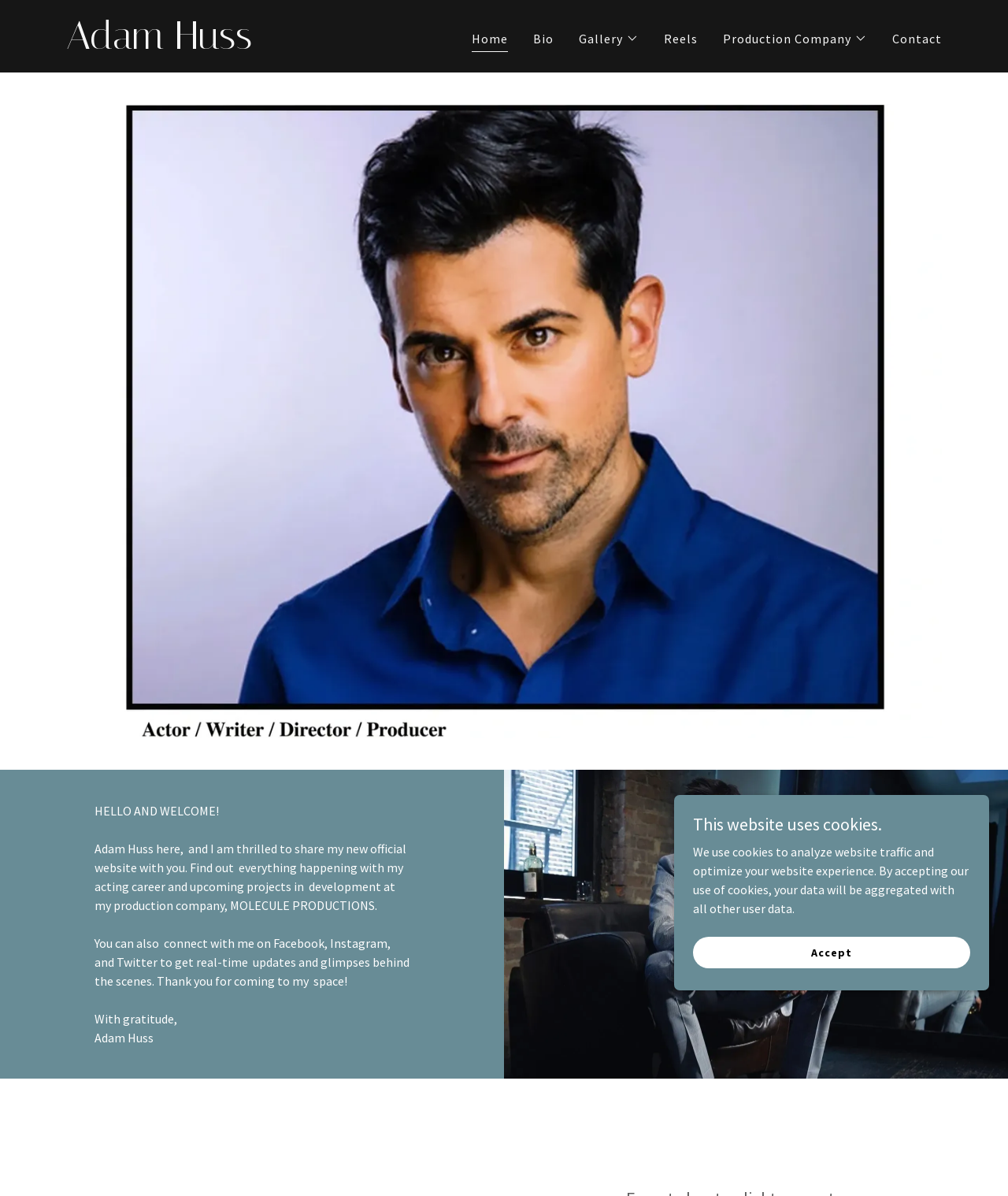From the webpage screenshot, predict the bounding box coordinates (top-left x, top-left y, bottom-right x, bottom-right y) for the UI element described here: Reels

[0.654, 0.02, 0.697, 0.044]